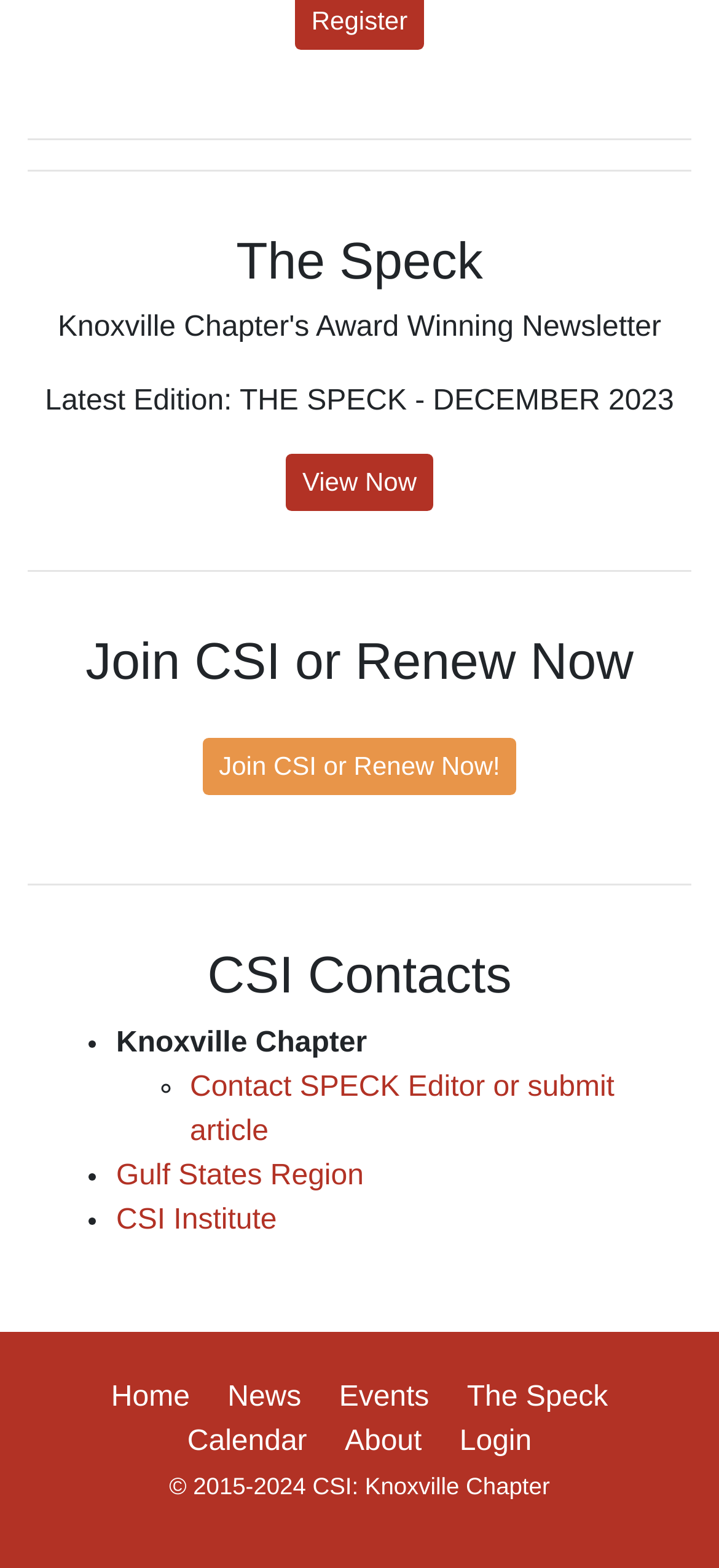Identify the bounding box coordinates of the element to click to follow this instruction: 'Contact the SPECK Editor or submit an article'. Ensure the coordinates are four float values between 0 and 1, provided as [left, top, right, bottom].

[0.264, 0.683, 0.855, 0.731]